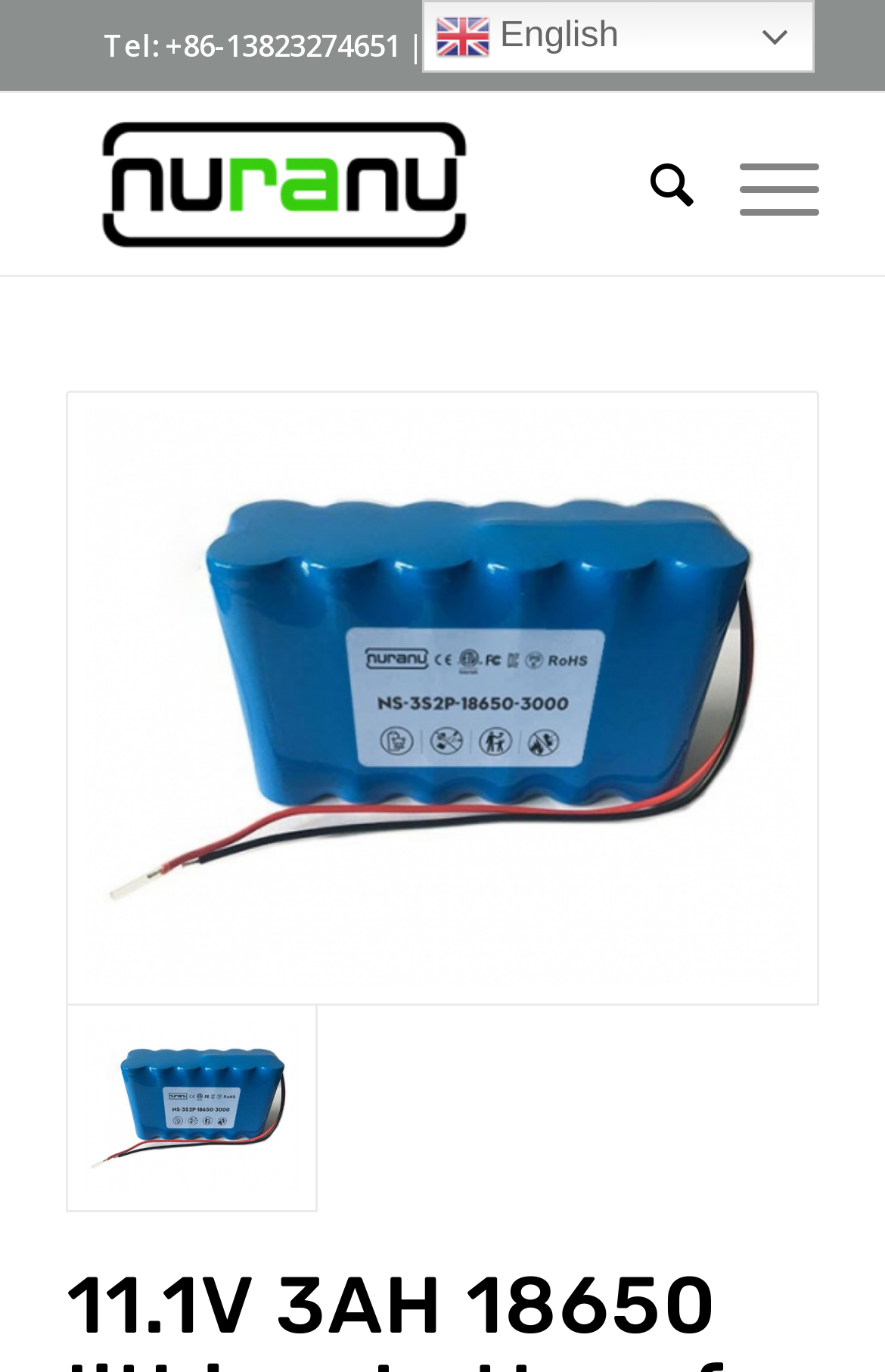Use a single word or phrase to answer the question: 
What language is the webpage in?

English